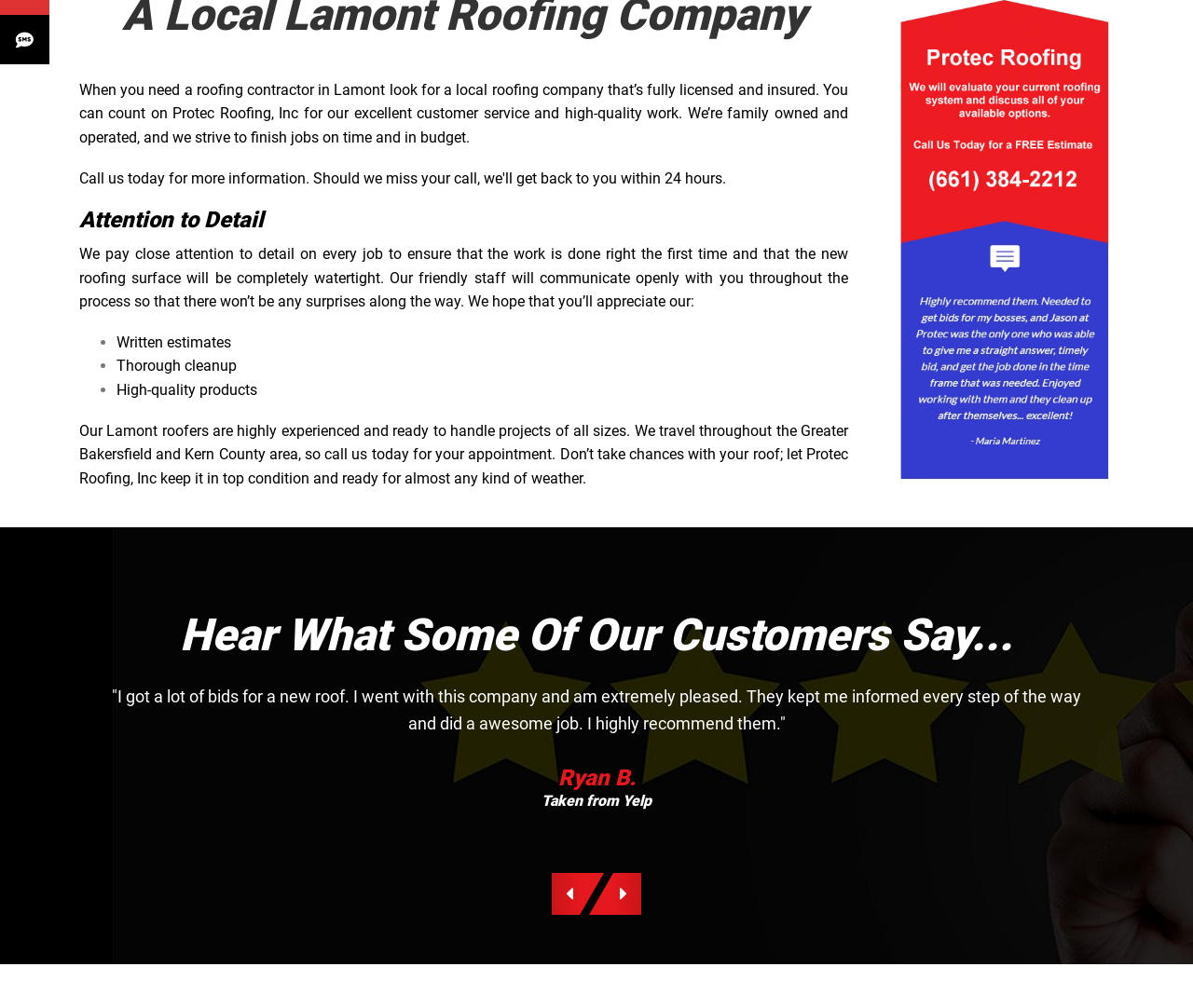Please specify the bounding box coordinates in the format (top-left x, top-left y, bottom-right x, bottom-right y), with all values as floating point numbers between 0 and 1. Identify the bounding box of the UI element described by: Next

[0.514, 0.866, 0.538, 0.908]